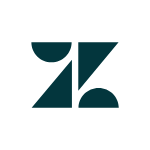Offer a detailed narrative of the scene depicted in the image.

The image features the logo of Zendesk, a cloud-based customer support and ticketing system. The design is characterized by a stylized letter "Z" formed by geometric shapes, consisting of a half-circle, a triangle, and a full circle, all in a deep teal color. This logo represents Zendesk’s commitment to enhancing customer service experiences and is prominently used in various applications related to customer support and engagement. The logo is particularly relevant in the context of integrating Zendesk with Mailchimp, illustrating the collaborative functionality of tools aimed at improving customer relationship management and marketing efforts.